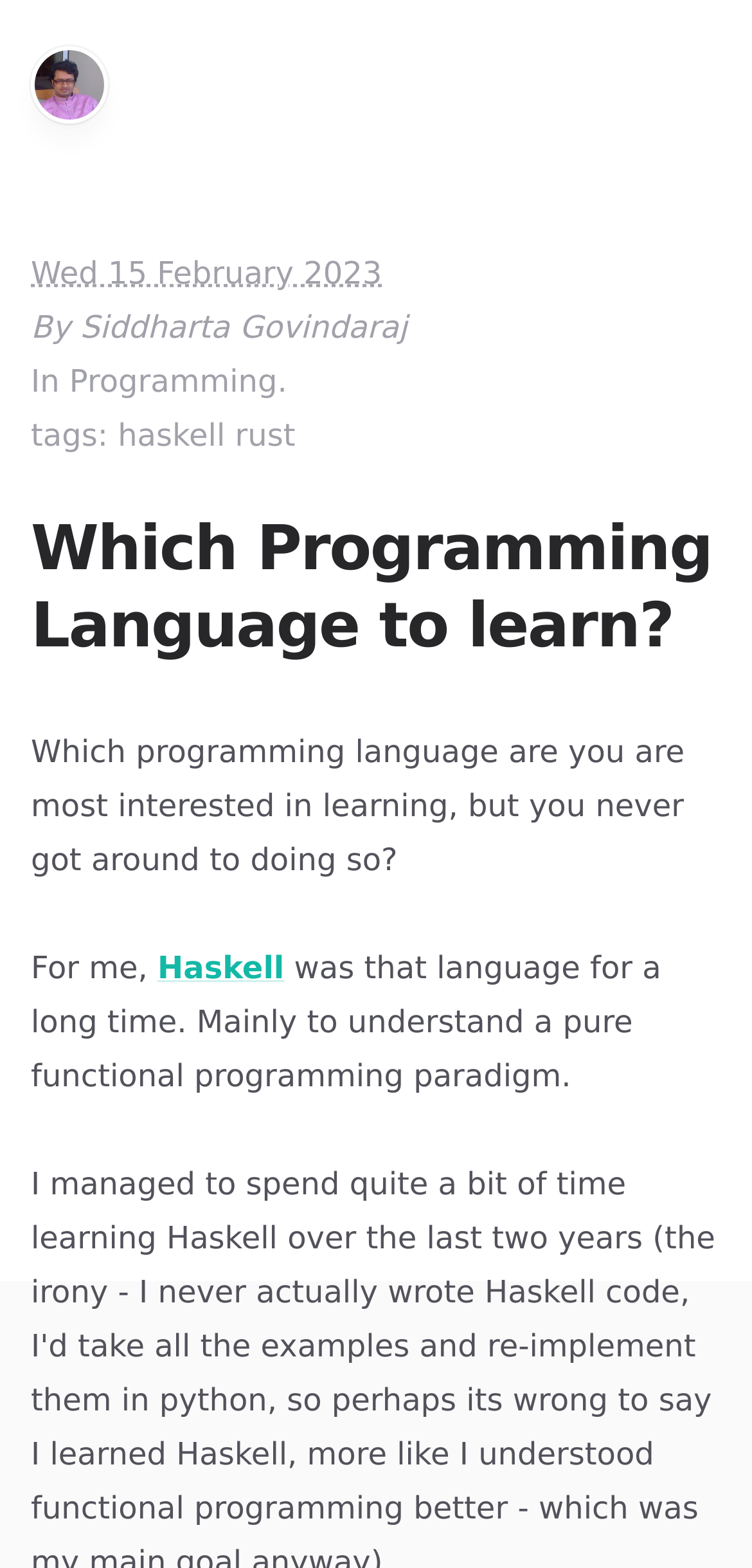Find the UI element described as: "rust" and predict its bounding box coordinates. Ensure the coordinates are four float numbers between 0 and 1, [left, top, right, bottom].

[0.312, 0.266, 0.393, 0.289]